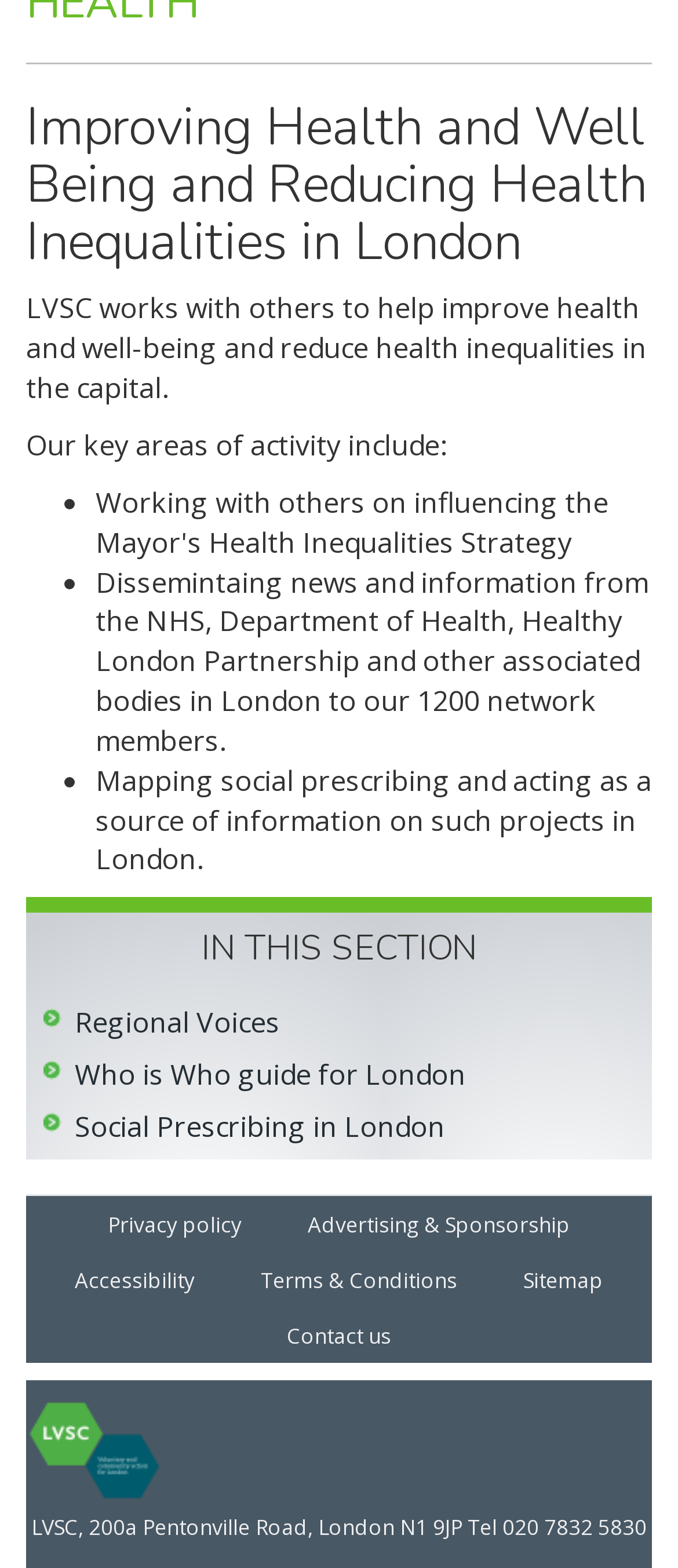Locate the bounding box coordinates of the element's region that should be clicked to carry out the following instruction: "Read about 'Social Prescribing in London'". The coordinates need to be four float numbers between 0 and 1, i.e., [left, top, right, bottom].

[0.11, 0.706, 0.656, 0.731]